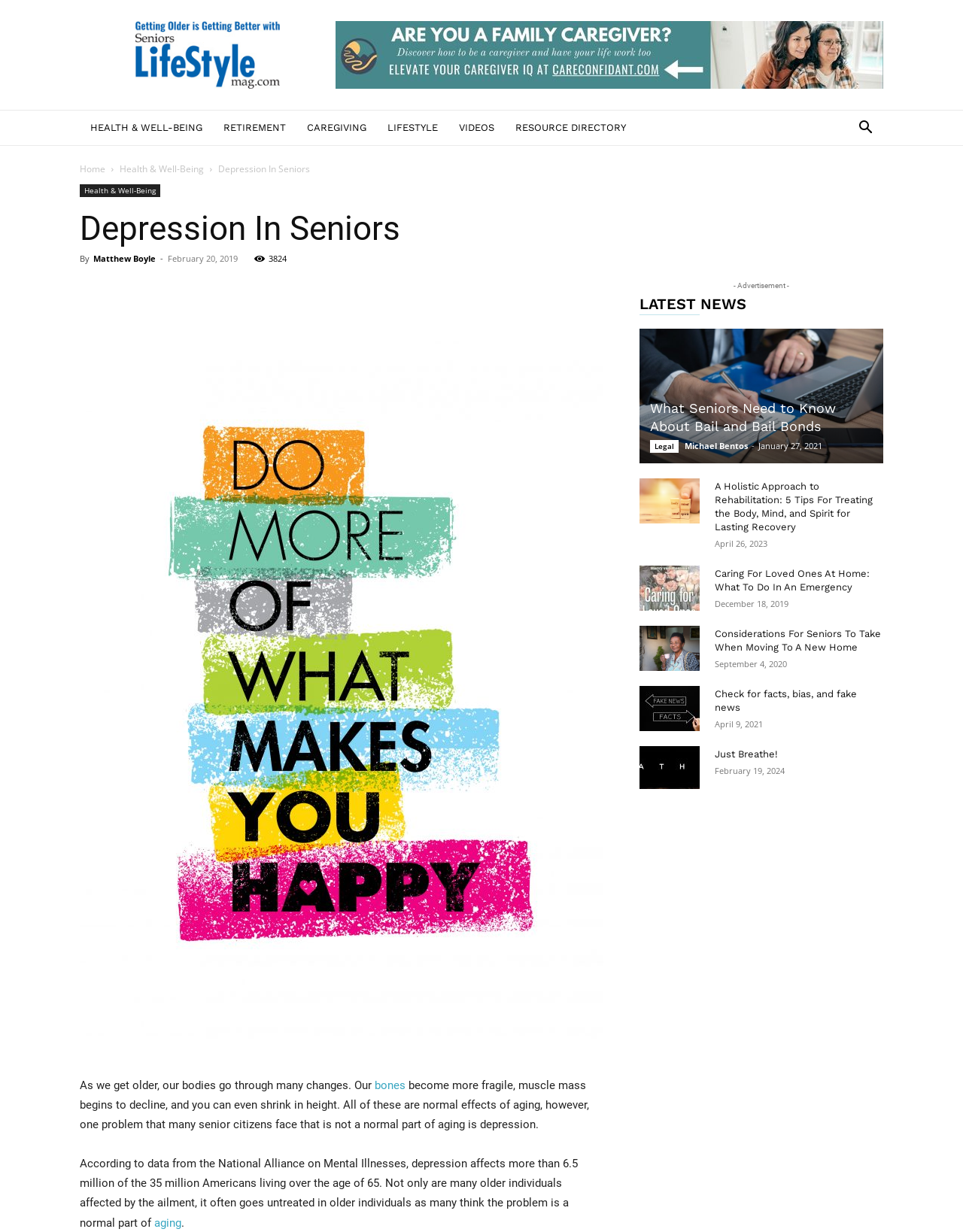Find the bounding box of the UI element described as follows: "WhatsApp".

[0.191, 0.225, 0.222, 0.25]